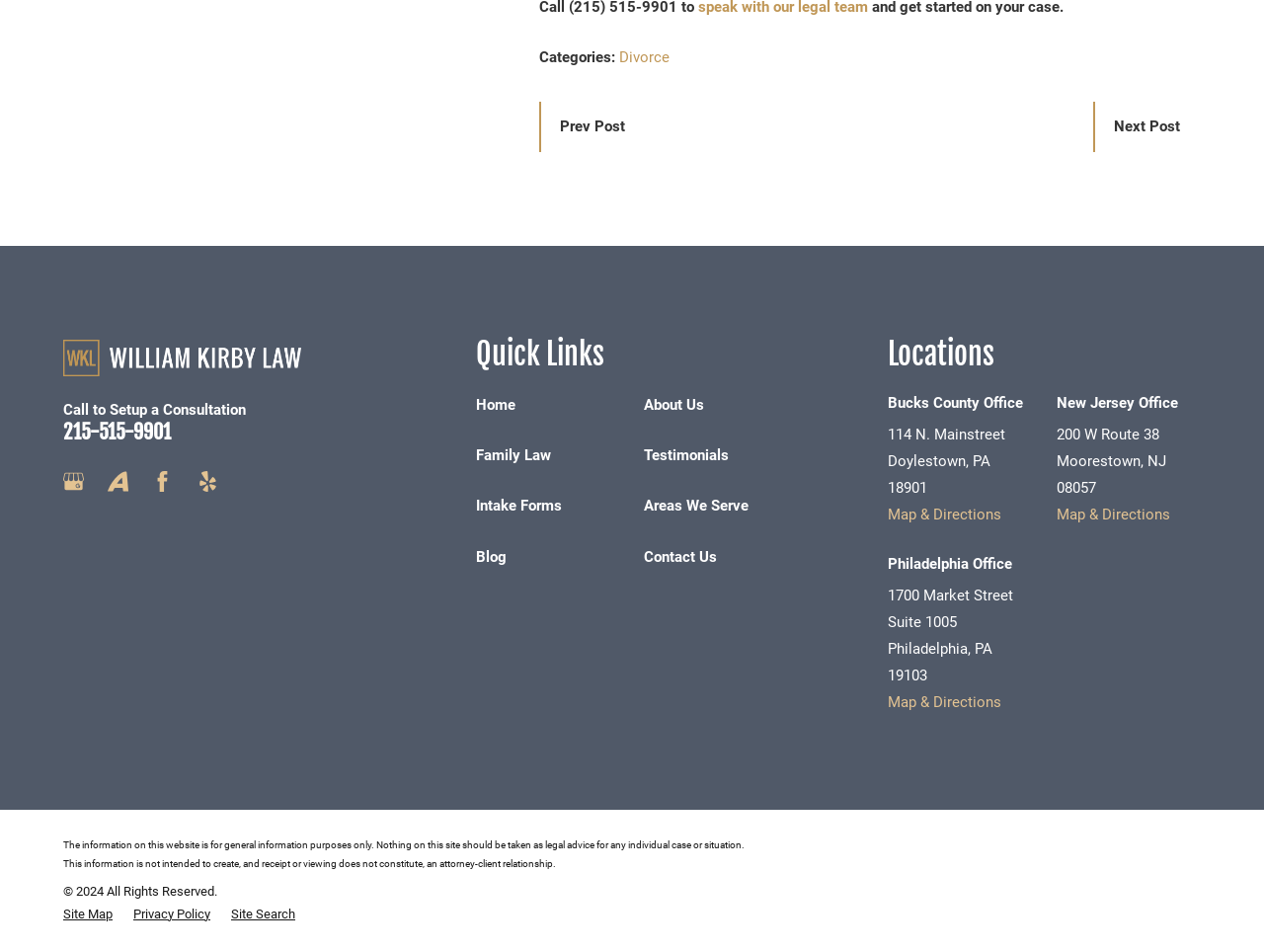Please provide a short answer using a single word or phrase for the question:
What social media platforms does this website have a presence on?

Facebook, Yelp, Google Business Profile, Avvo